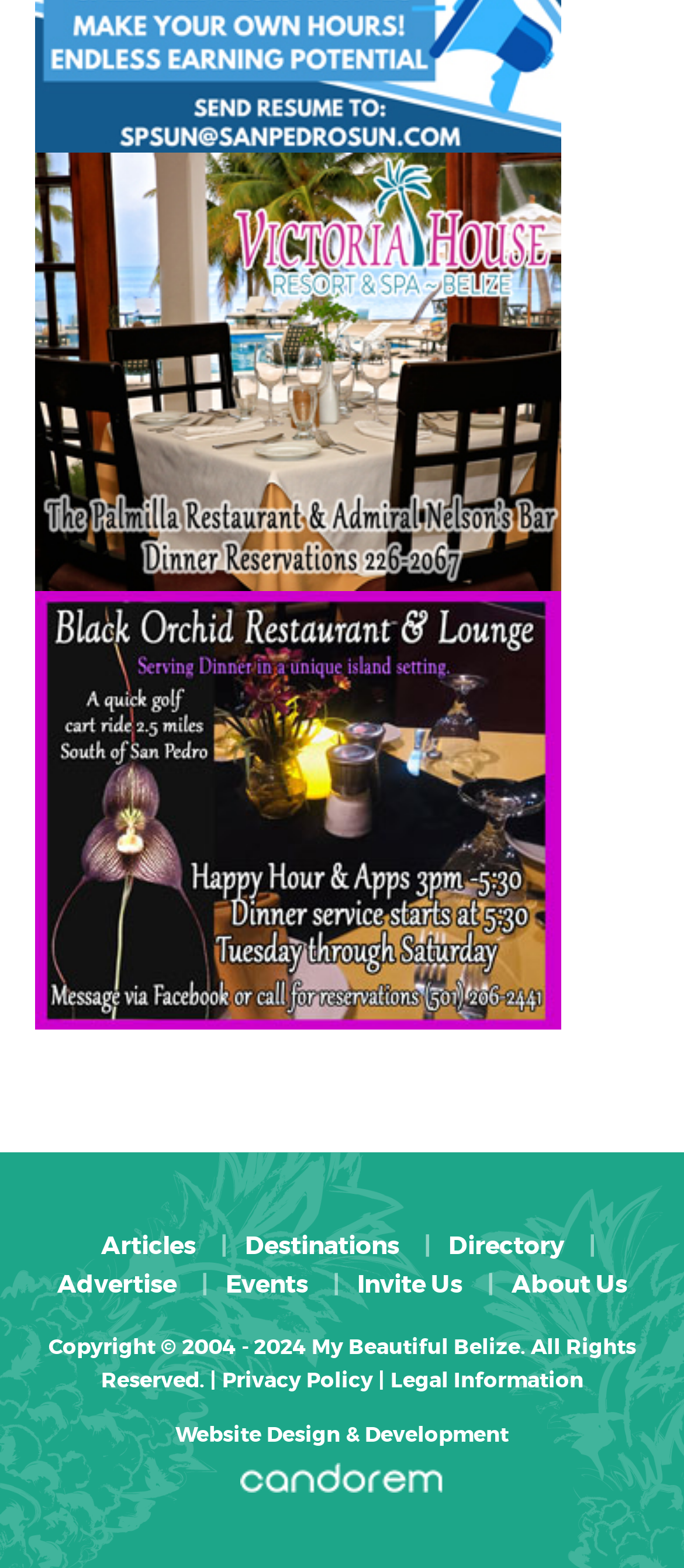What is the name of the house?
Could you answer the question in a detailed manner, providing as much information as possible?

The name of the house can be determined by looking at the link and image at the top of the webpage, which both have the text 'Victoria House'.